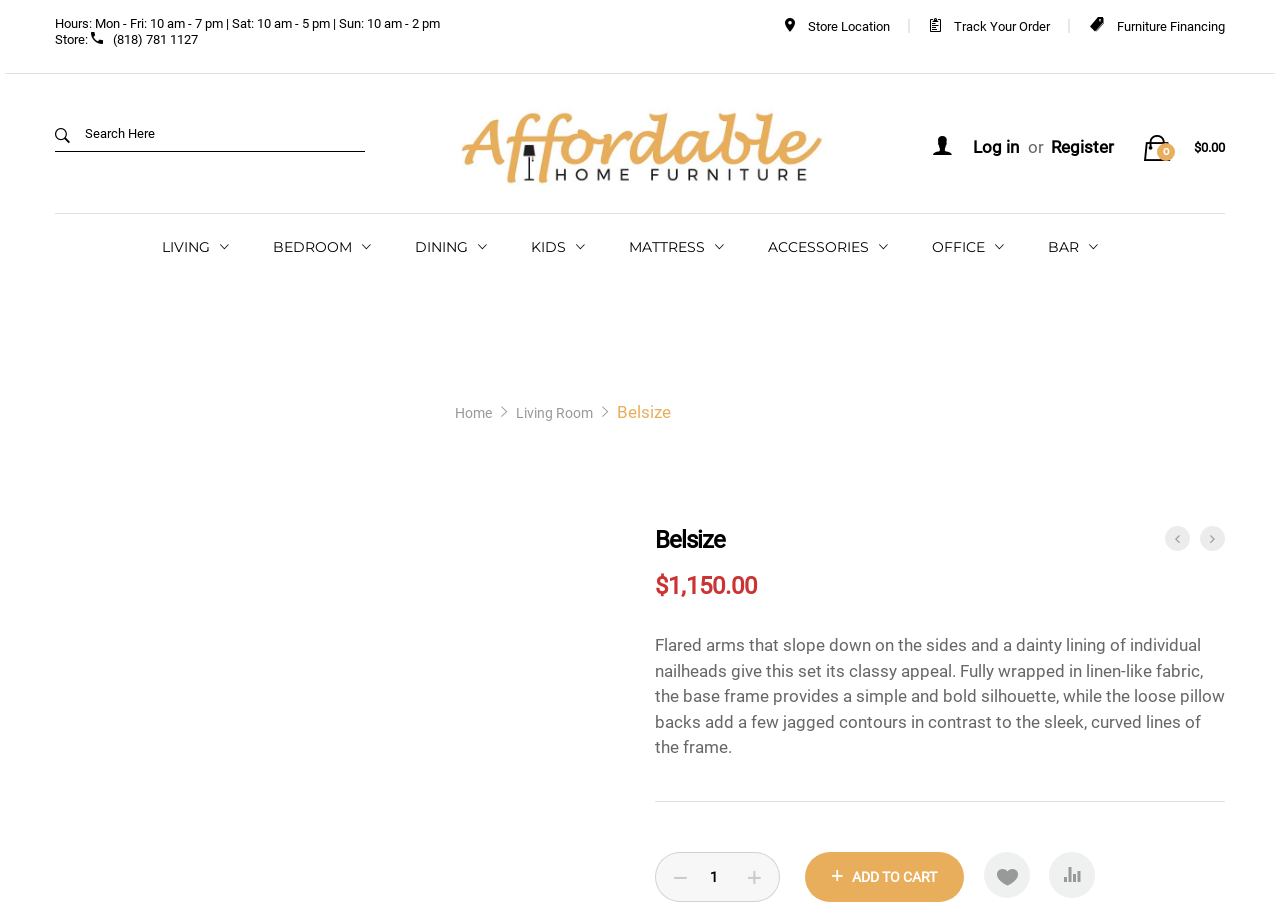Specify the bounding box coordinates of the element's region that should be clicked to achieve the following instruction: "Add to cart". The bounding box coordinates consist of four float numbers between 0 and 1, in the format [left, top, right, bottom].

[0.629, 0.923, 0.753, 0.977]